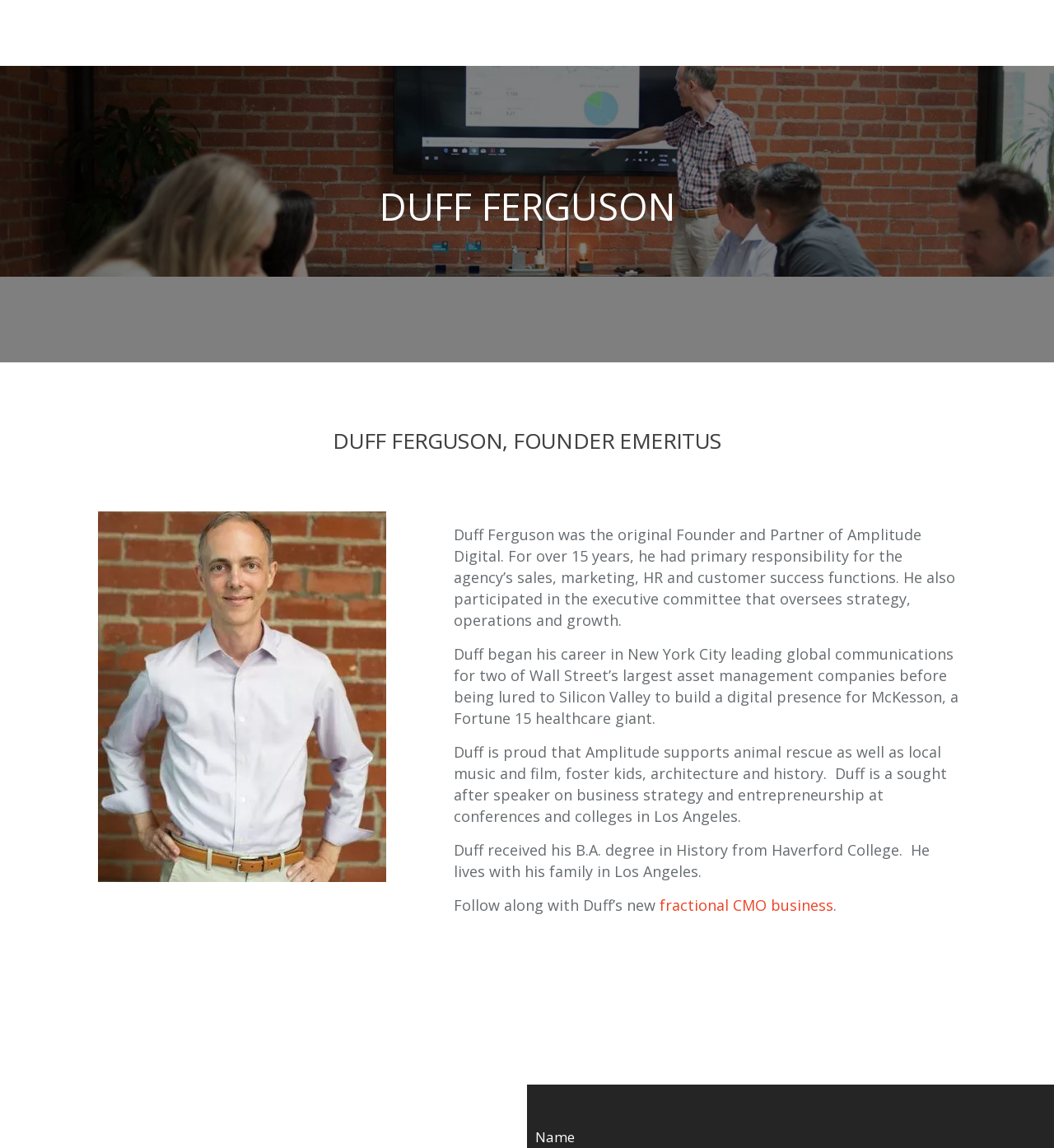Offer a meticulous description of the webpage's structure and content.

The webpage is about Duff Ferguson, Founder and Partner of Amplitude Digital. At the top, there are two headings with the name "DUFF FERGUSON" in different font sizes. Below the headings, there is a profile picture of Duff Ferguson, taking up about a quarter of the page. 

To the right of the profile picture, there is a block of text that describes Duff Ferguson's background and responsibilities at Amplitude Digital, including his role in sales, marketing, HR, and customer success functions. 

Below this text, there are three paragraphs that provide more information about Duff Ferguson's career, including his experience in New York City and Silicon Valley, his involvement in various philanthropic activities, and his educational background. 

At the bottom of the page, there is a link to Duff Ferguson's fractional CMO business, accompanied by a brief description. Finally, at the very bottom, there is a label that says "Name".